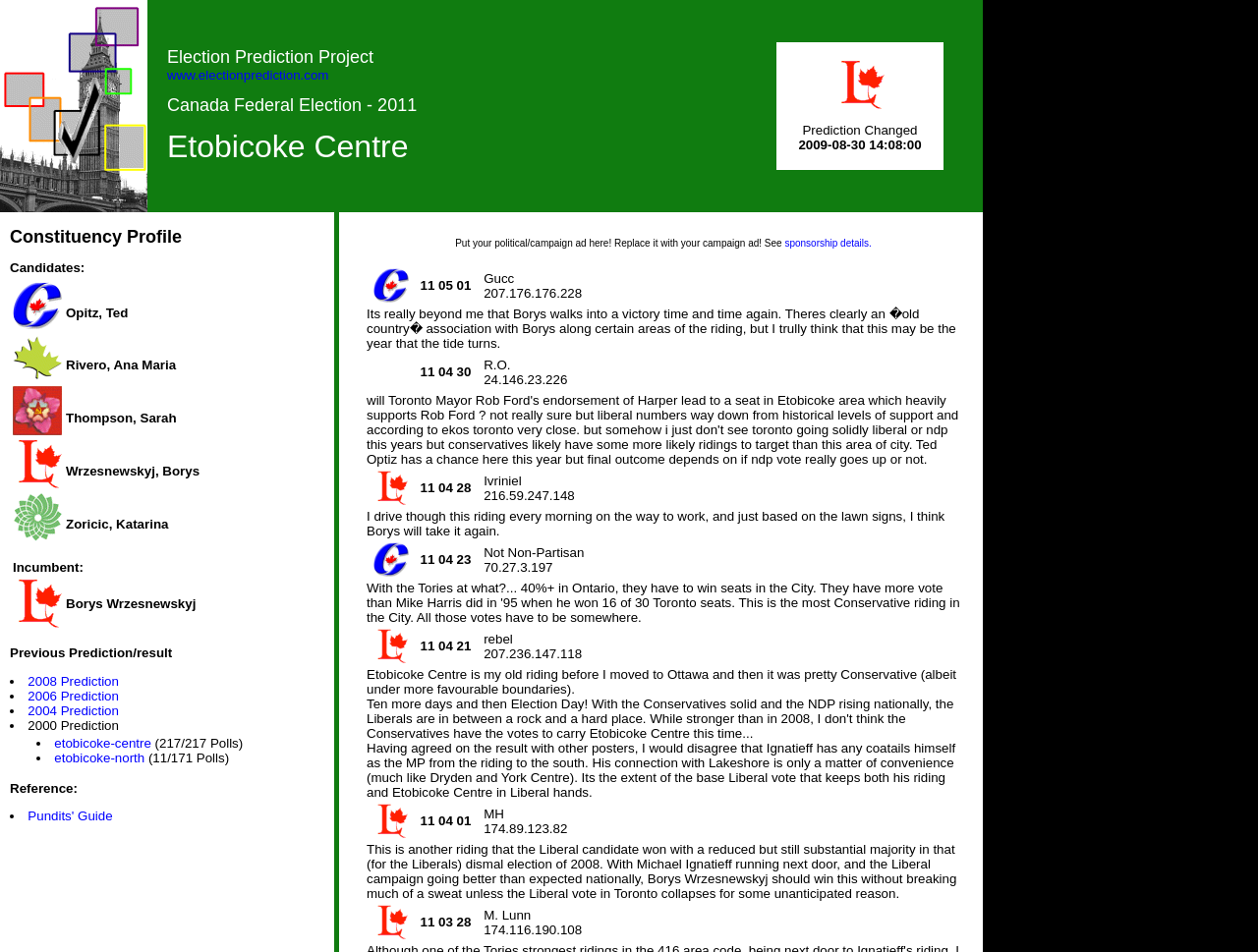What is the name of the riding?
Refer to the image and give a detailed answer to the question.

I found the answer by looking at the text in the second table cell of the first table row, which says 'Canada Federal Election - 2011 Etobicoke Centre'. The question asks for the name of the riding, so I extracted the relevant part of the text.